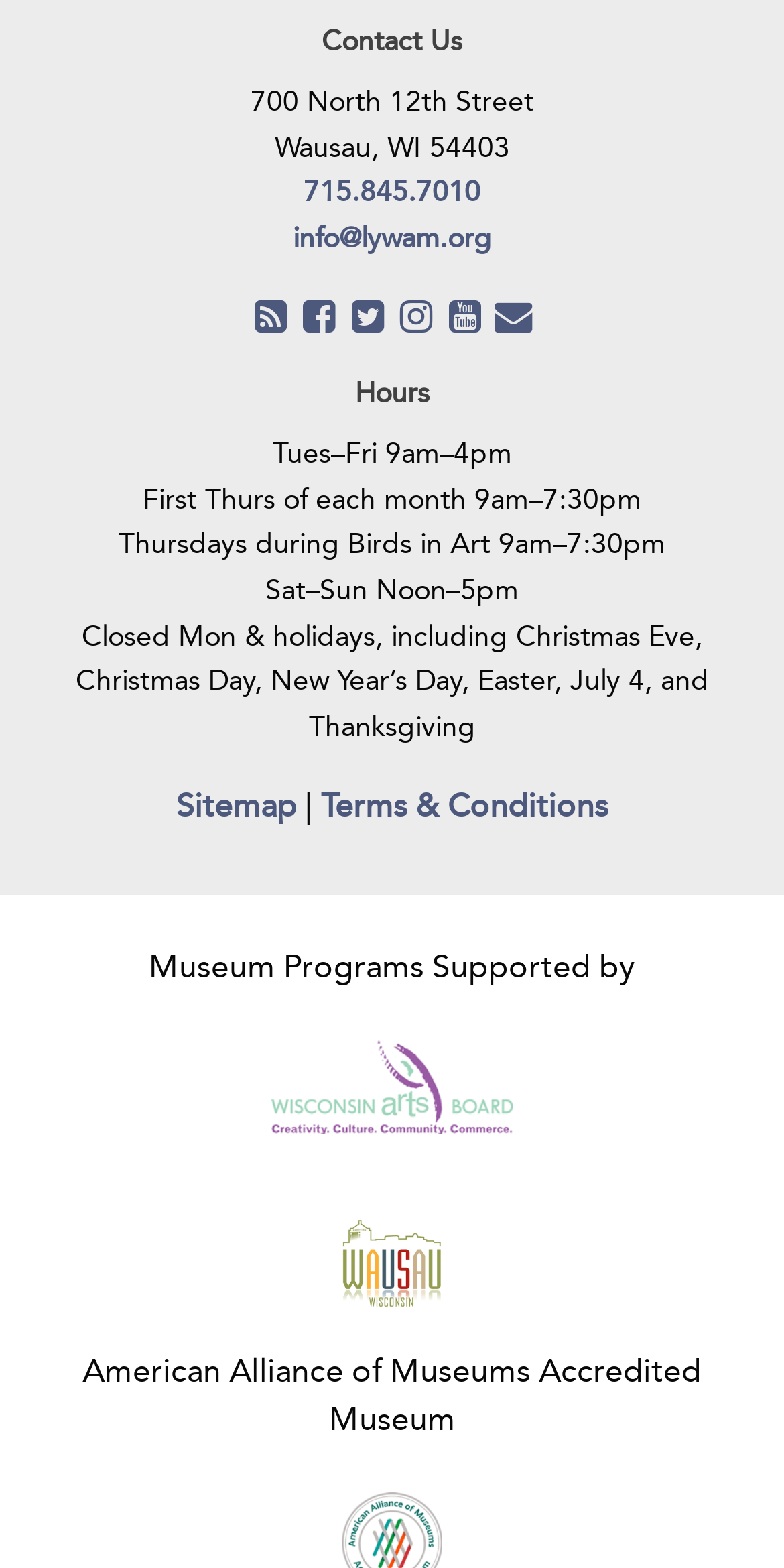Given the webpage screenshot, identify the bounding box of the UI element that matches this description: "Chirring Gurung".

None